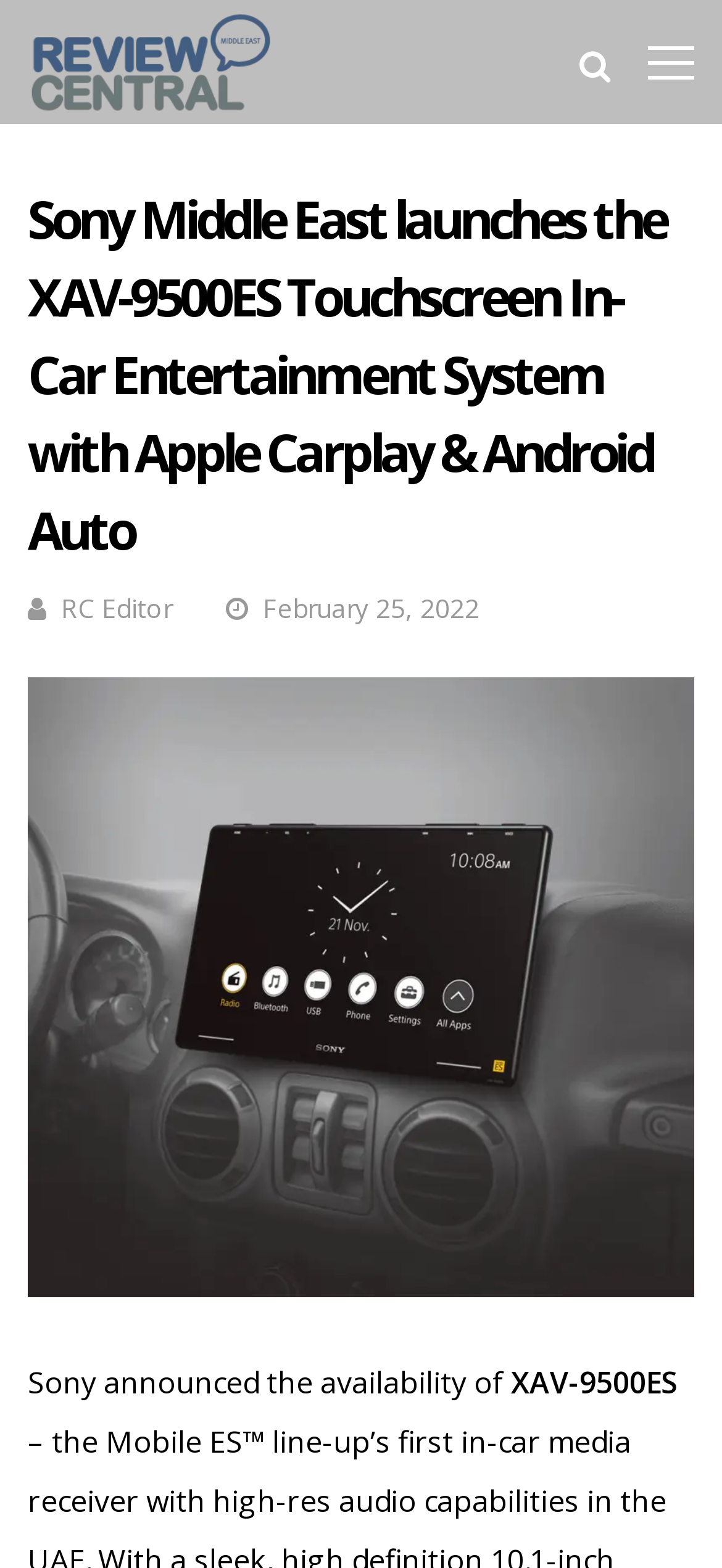When was the article published? From the image, respond with a single word or brief phrase.

February 25, 2022